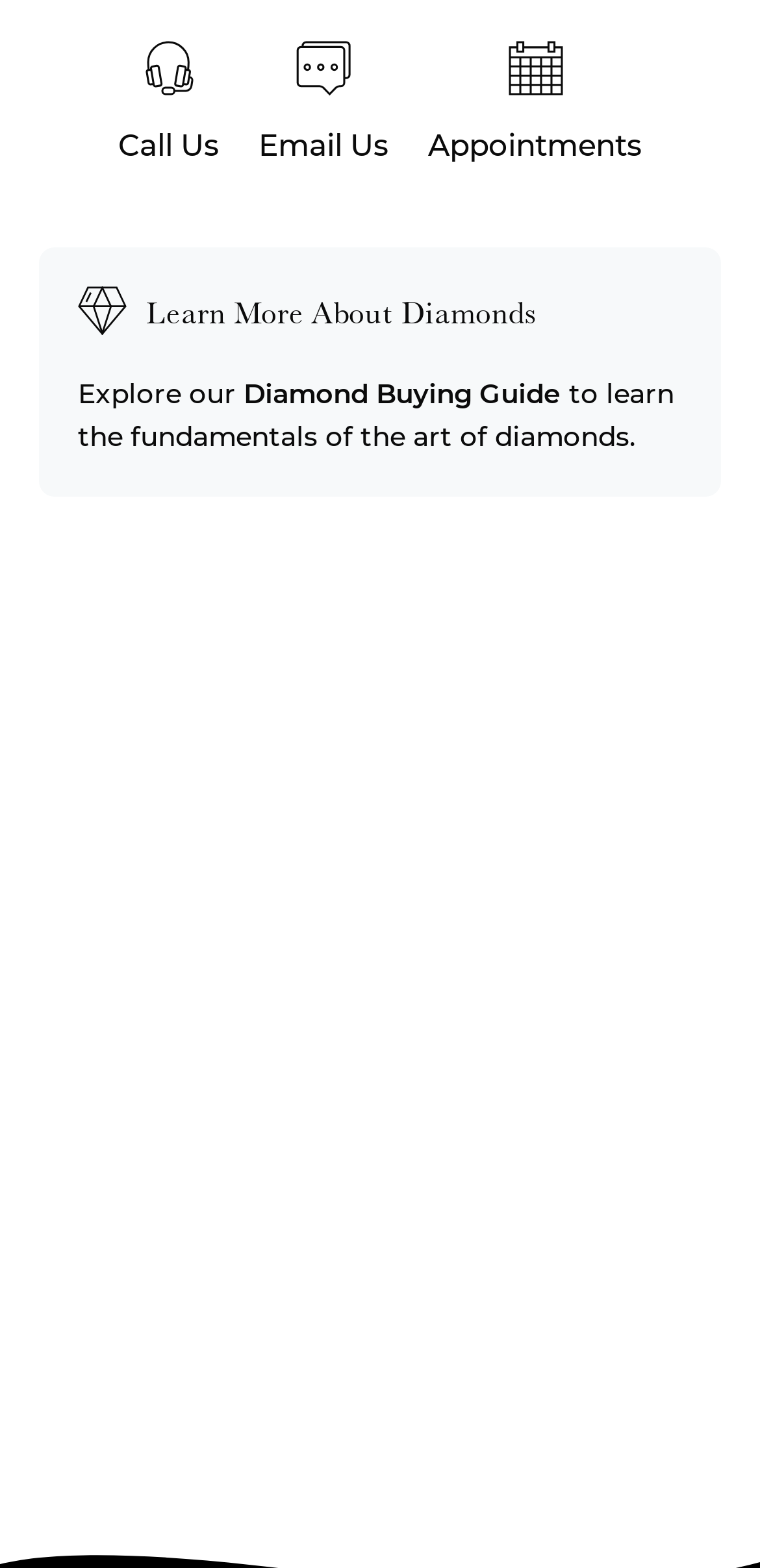What is the topic of the heading at the top?
Can you provide an in-depth and detailed response to the question?

The heading at the top of the webpage is 'Learn More About Diamonds', which suggests that the topic of this section is related to diamonds.